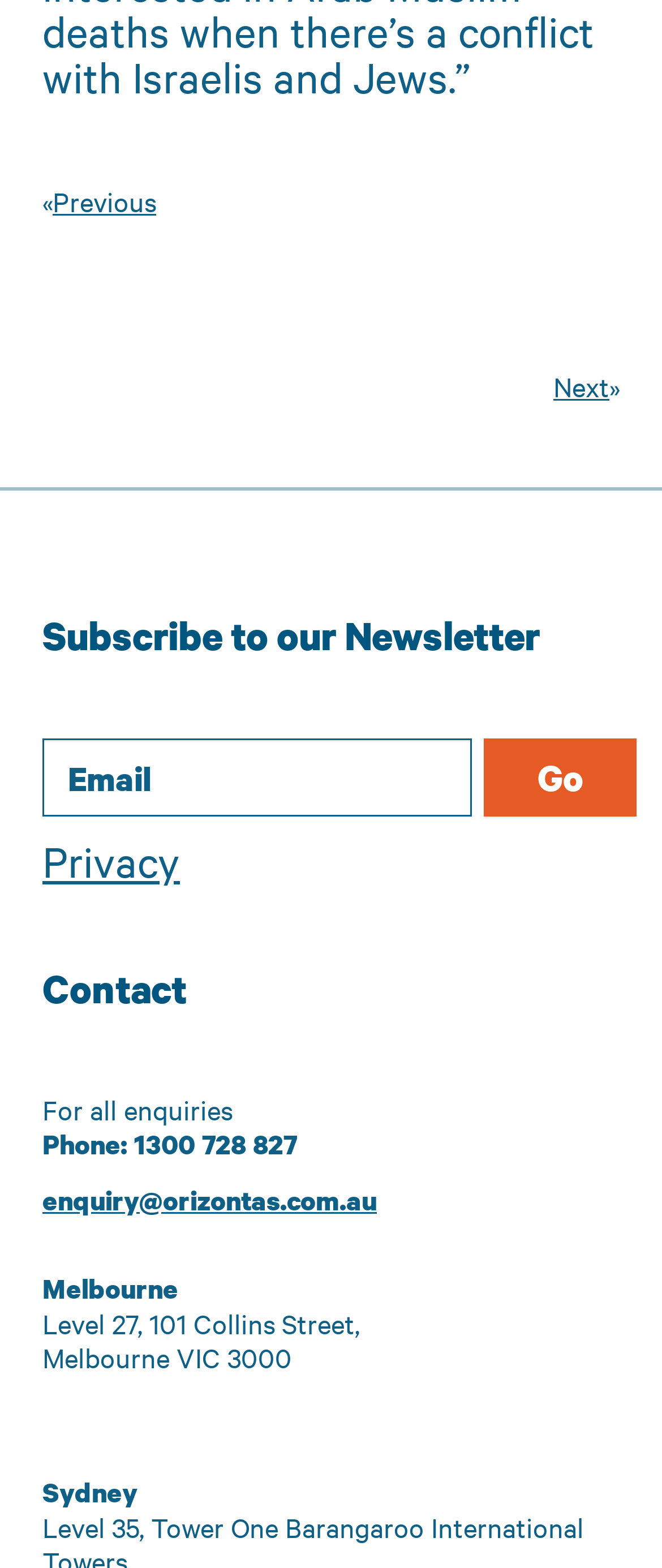What is the phone number for enquiries?
Please craft a detailed and exhaustive response to the question.

The phone number is mentioned in the 'Contact' section, specifically in the line 'Phone: 1300 728 827'.